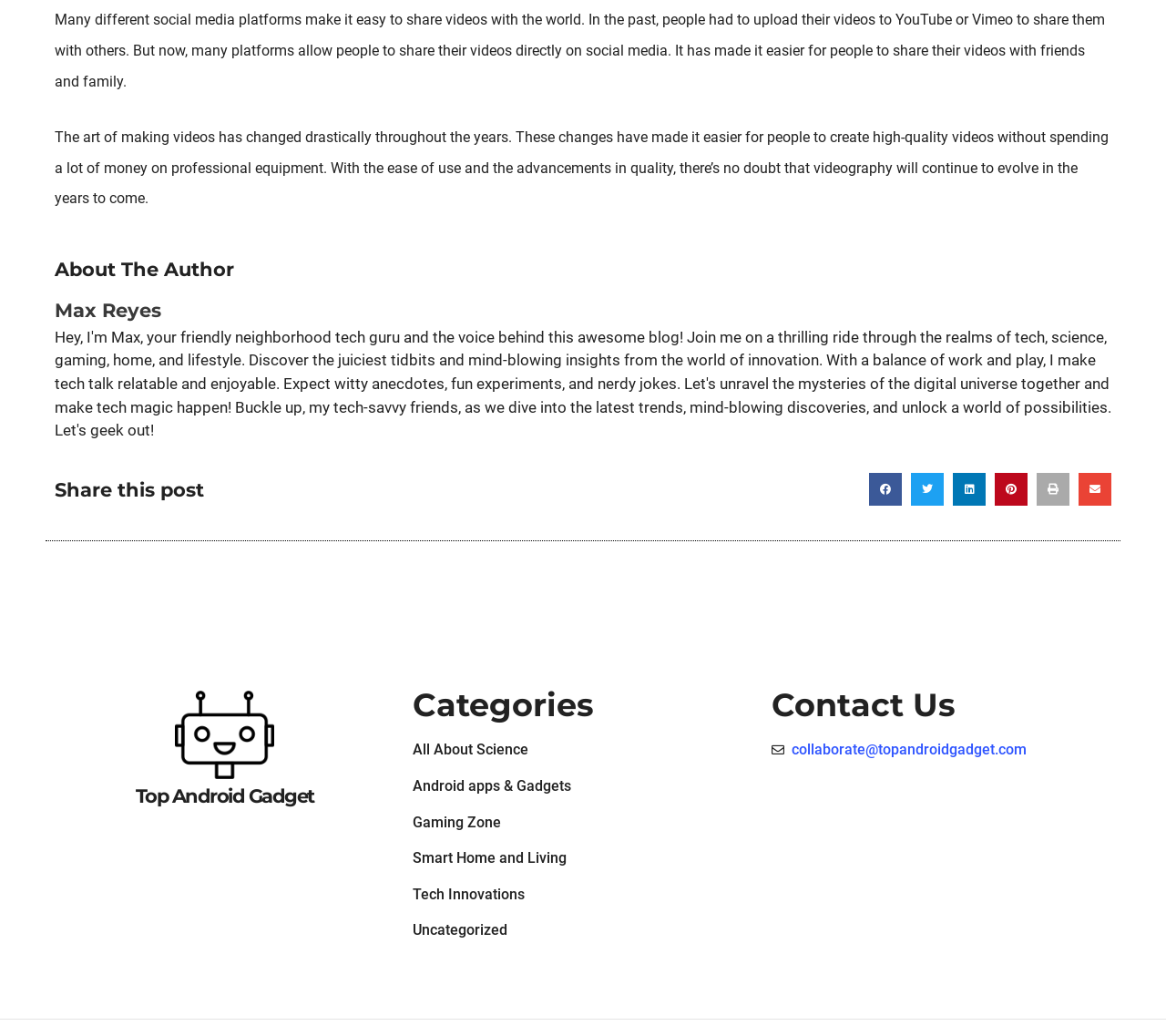Locate the bounding box coordinates of the area you need to click to fulfill this instruction: 'Read about Top Android Gadget'. The coordinates must be in the form of four float numbers ranging from 0 to 1: [left, top, right, bottom].

[0.116, 0.757, 0.269, 0.779]